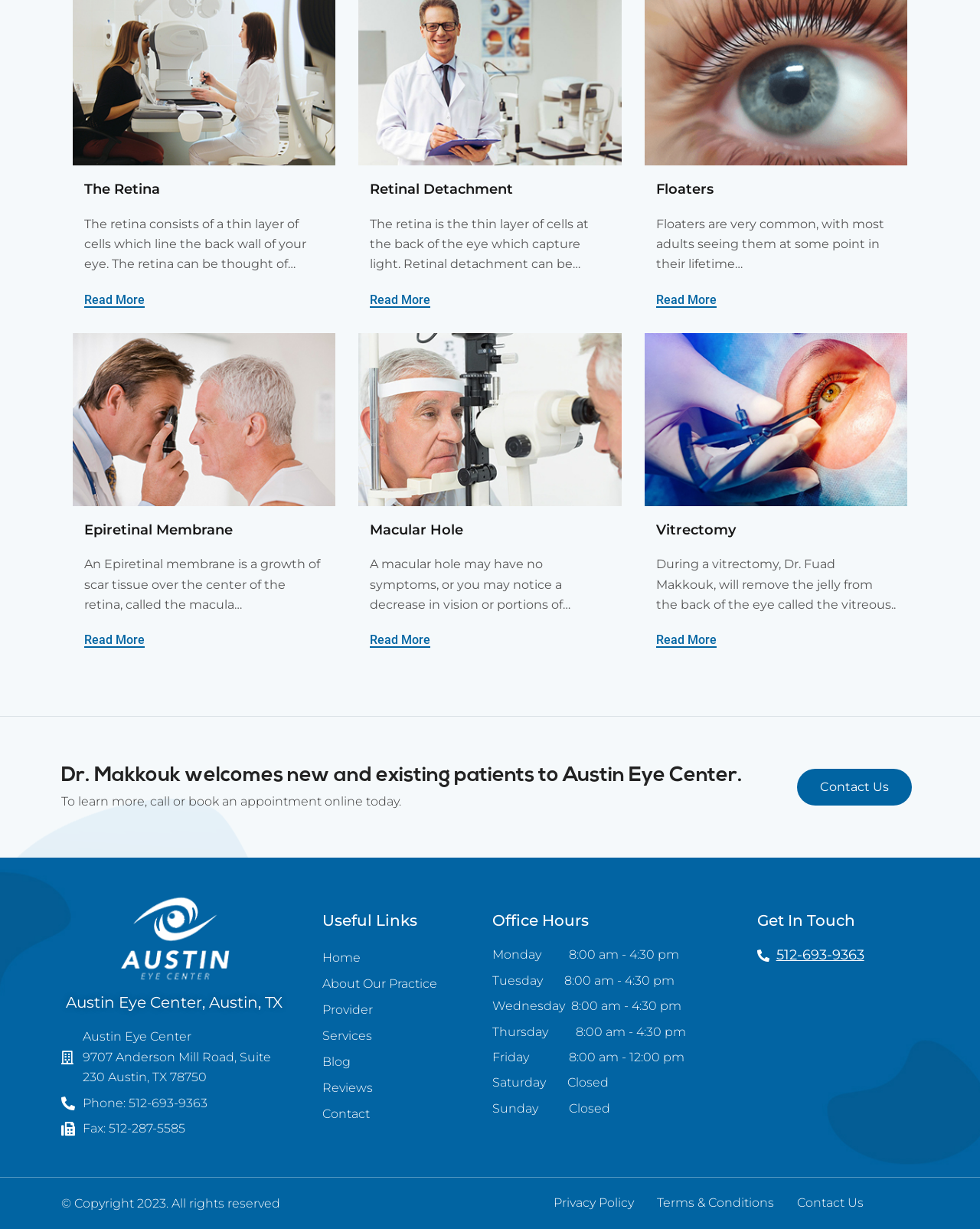Please find the bounding box coordinates of the section that needs to be clicked to achieve this instruction: "Contact Dr. Makkouk".

[0.813, 0.626, 0.93, 0.656]